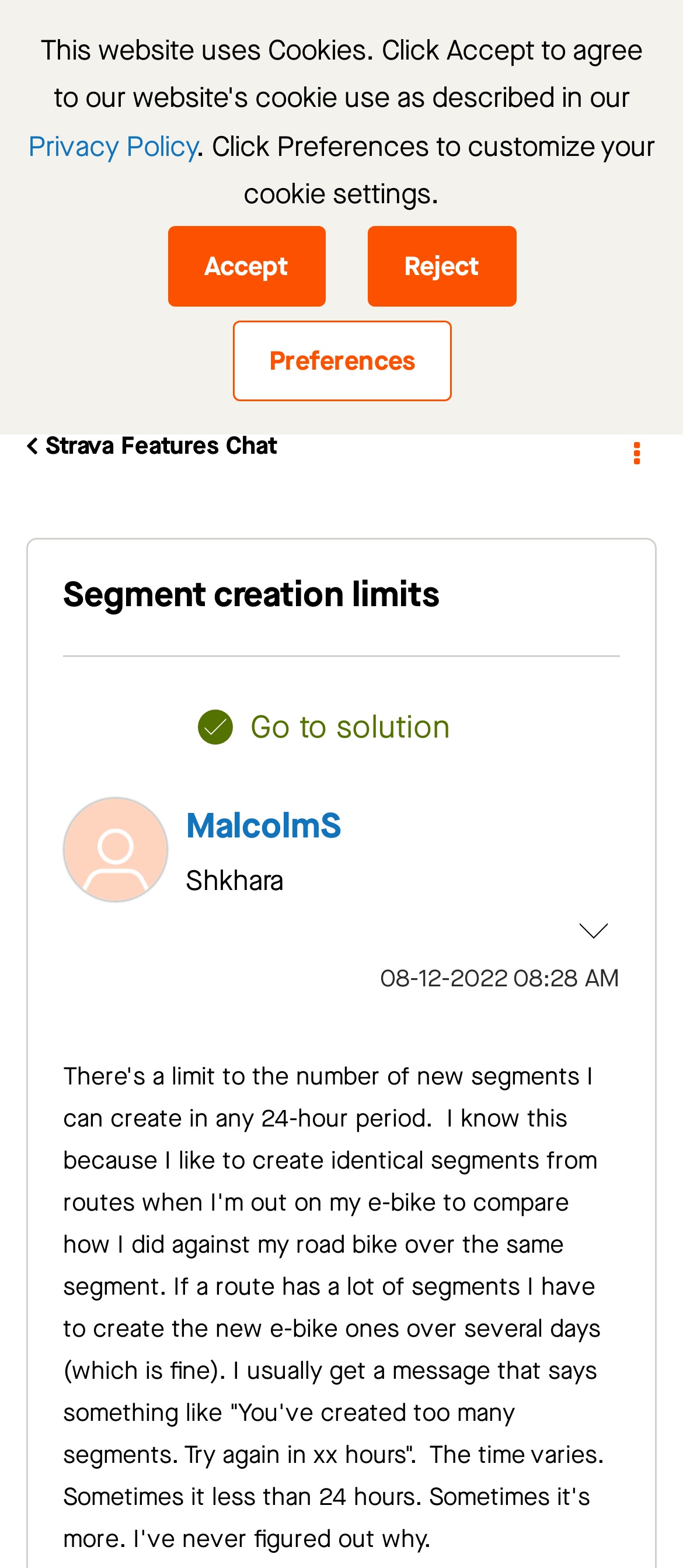Please provide a one-word or short phrase answer to the question:
What is the topic of the post?

Segment creation limits